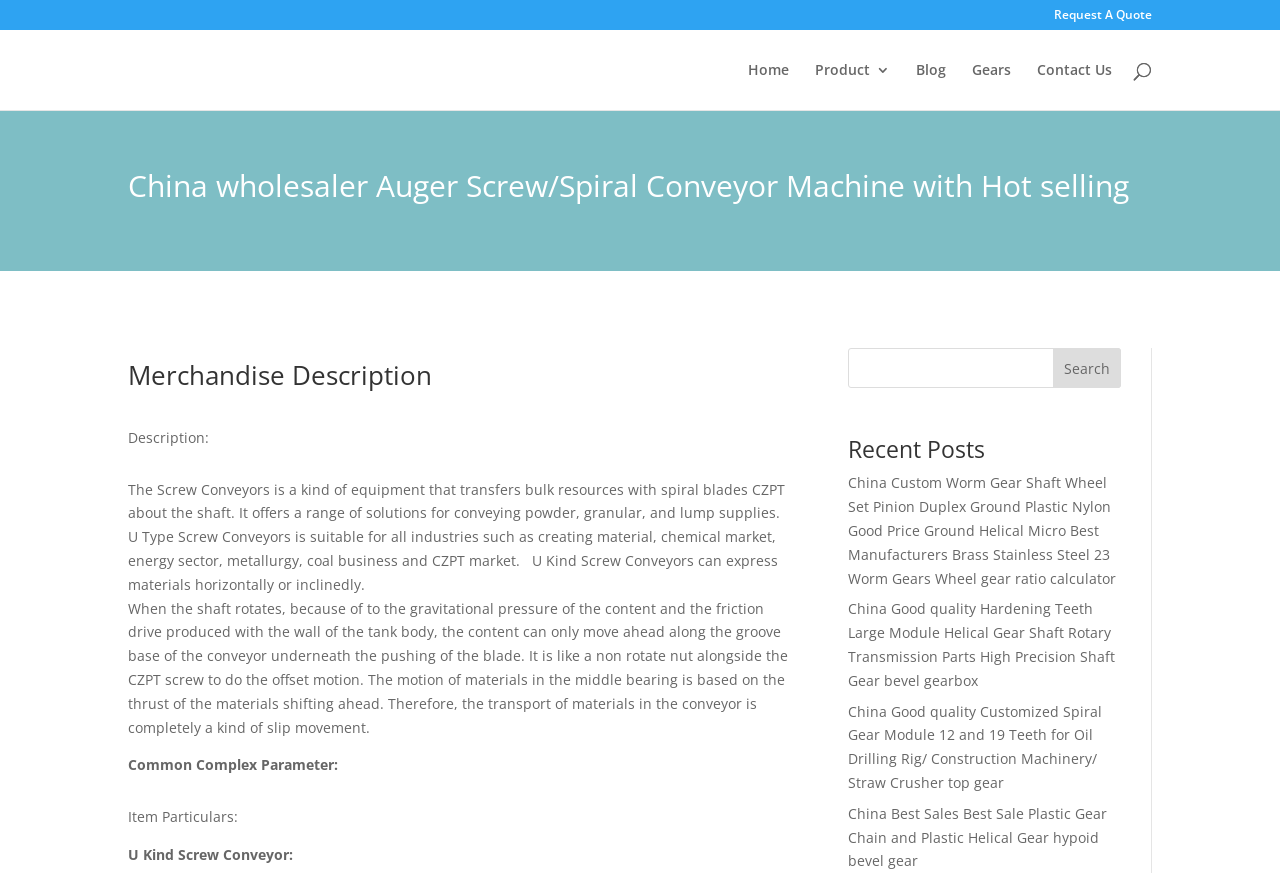Determine the bounding box coordinates of the UI element described by: "name="s" placeholder="Search …" title="Search for:"".

[0.157, 0.034, 0.877, 0.036]